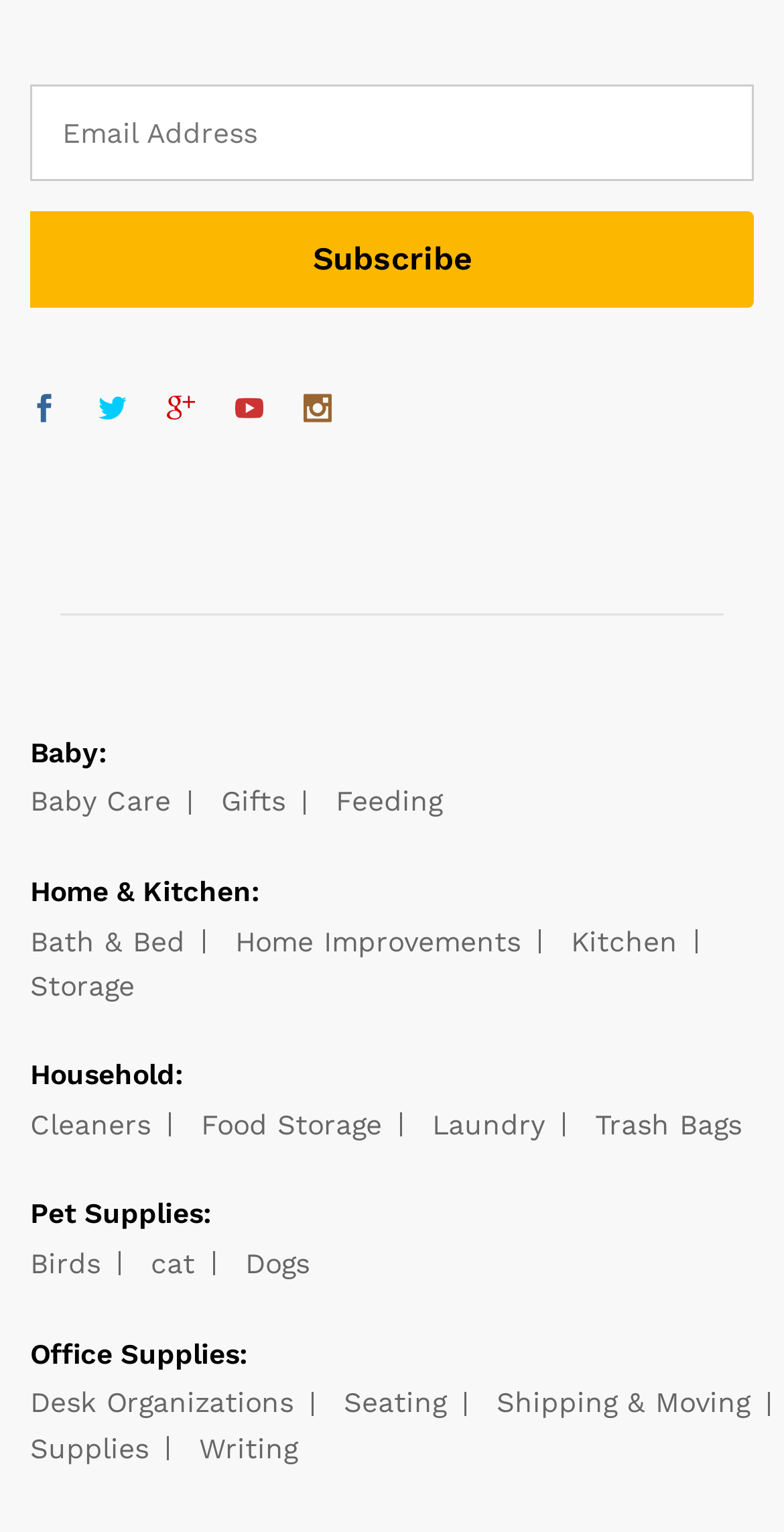Identify the bounding box coordinates for the region to click in order to carry out this instruction: "View Baby Care products". Provide the coordinates using four float numbers between 0 and 1, formatted as [left, top, right, bottom].

[0.038, 0.512, 0.218, 0.533]